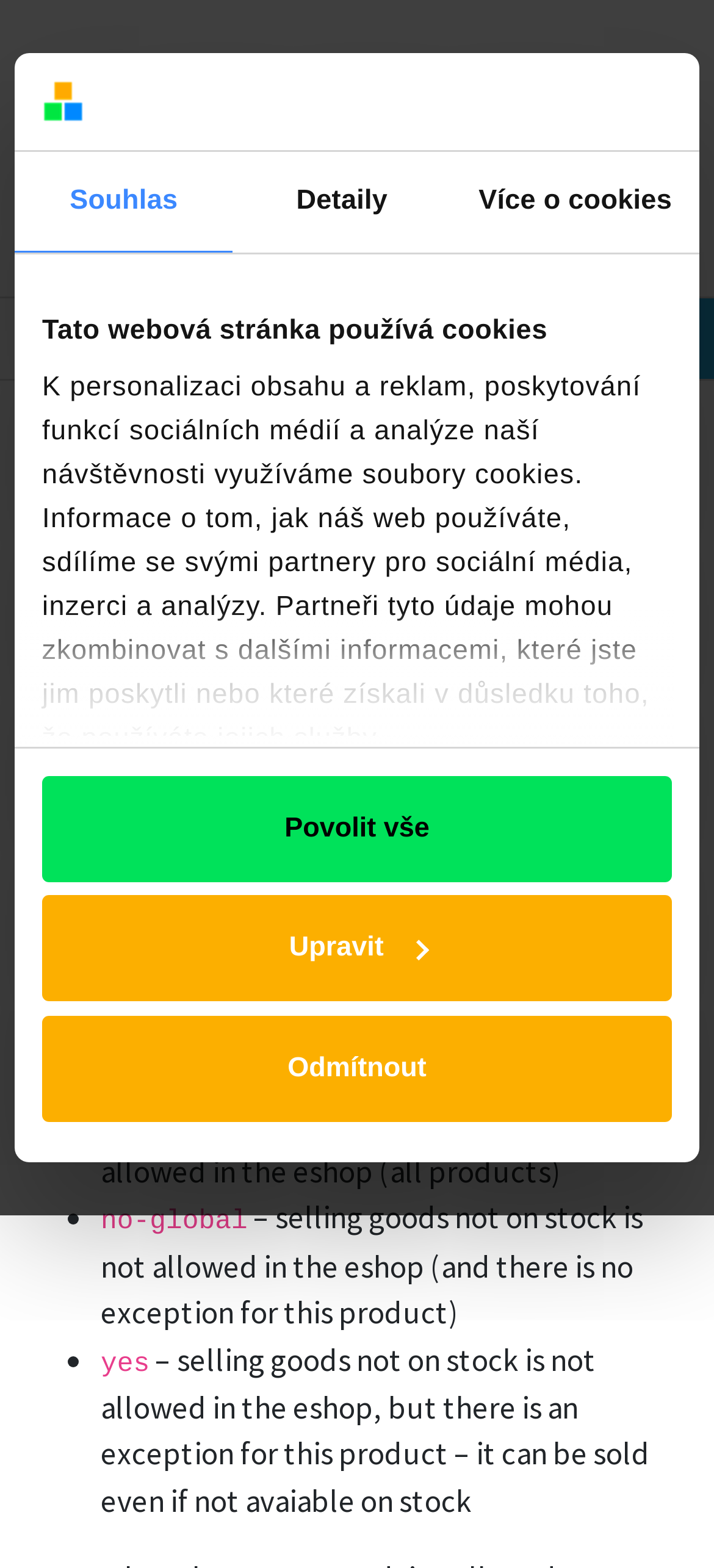What is the name of the API news section?
Using the information from the image, give a concise answer in one word or a short phrase.

Shoptet API news